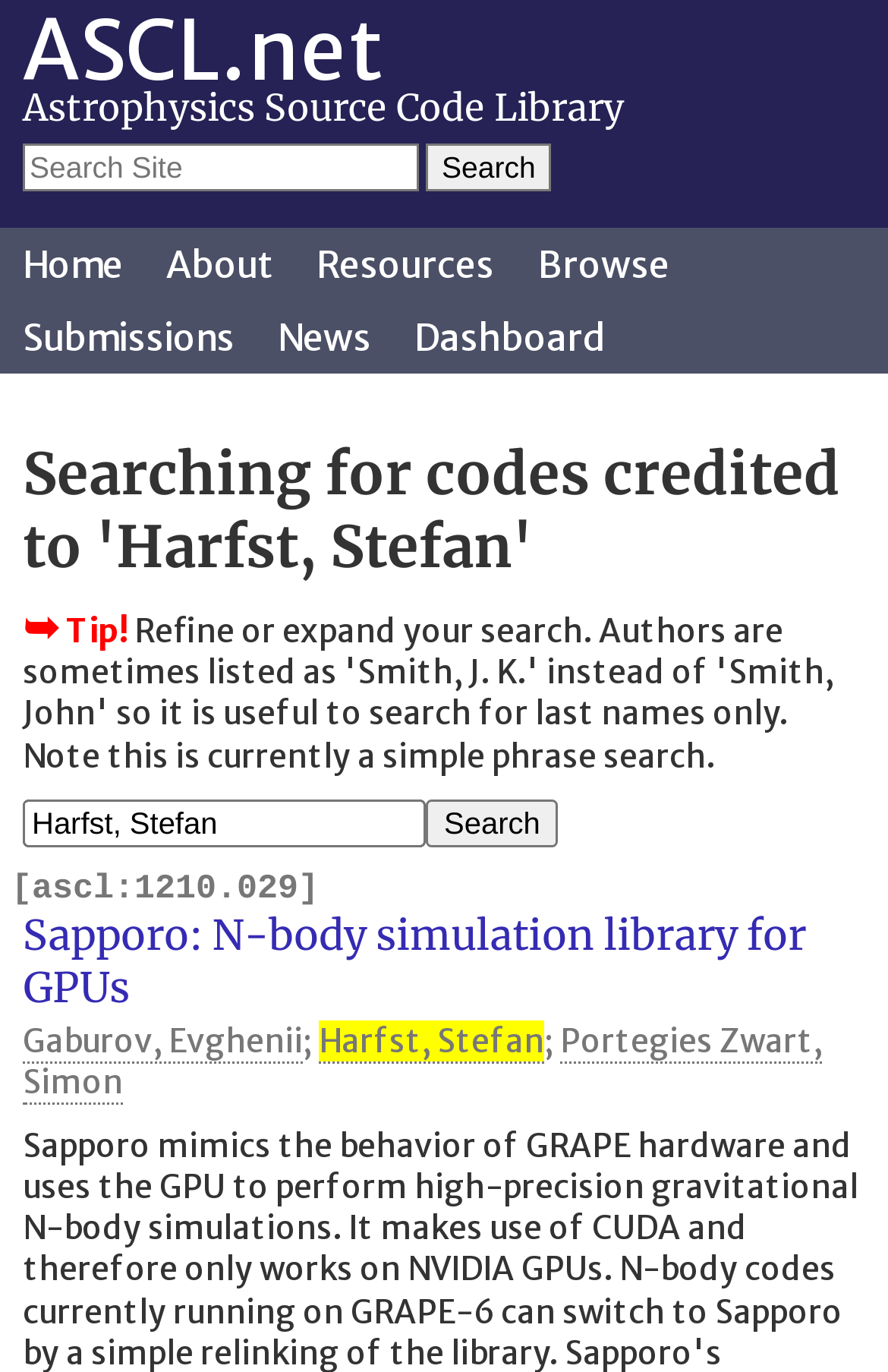What is the purpose of the textbox with the label 'Search Site'?
Please provide an in-depth and detailed response to the question.

The textbox with the label 'Search Site' is likely used to search the site for specific content, as it is accompanied by a search button and is located at the top of the page.